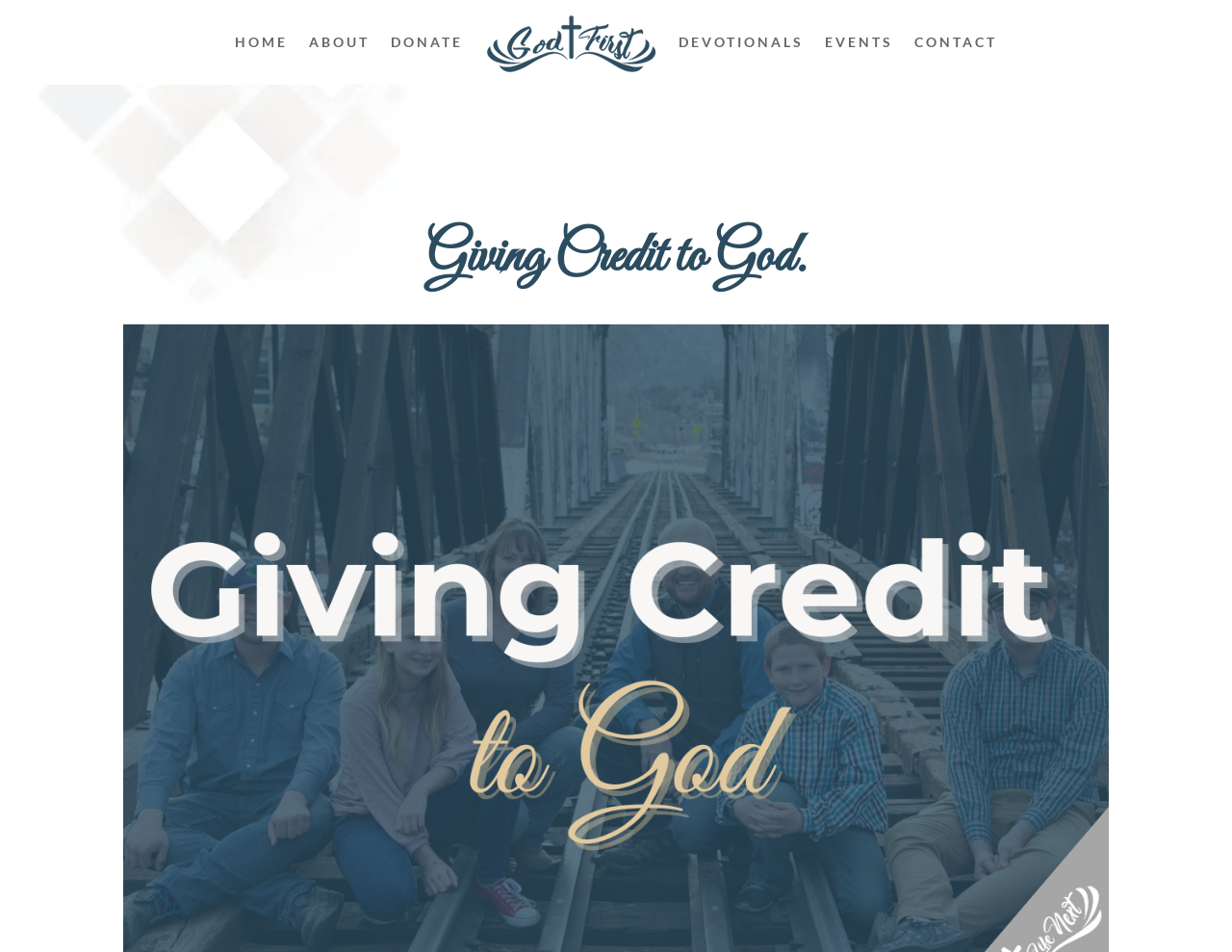What is the first menu item?
Based on the image, respond with a single word or phrase.

HOME